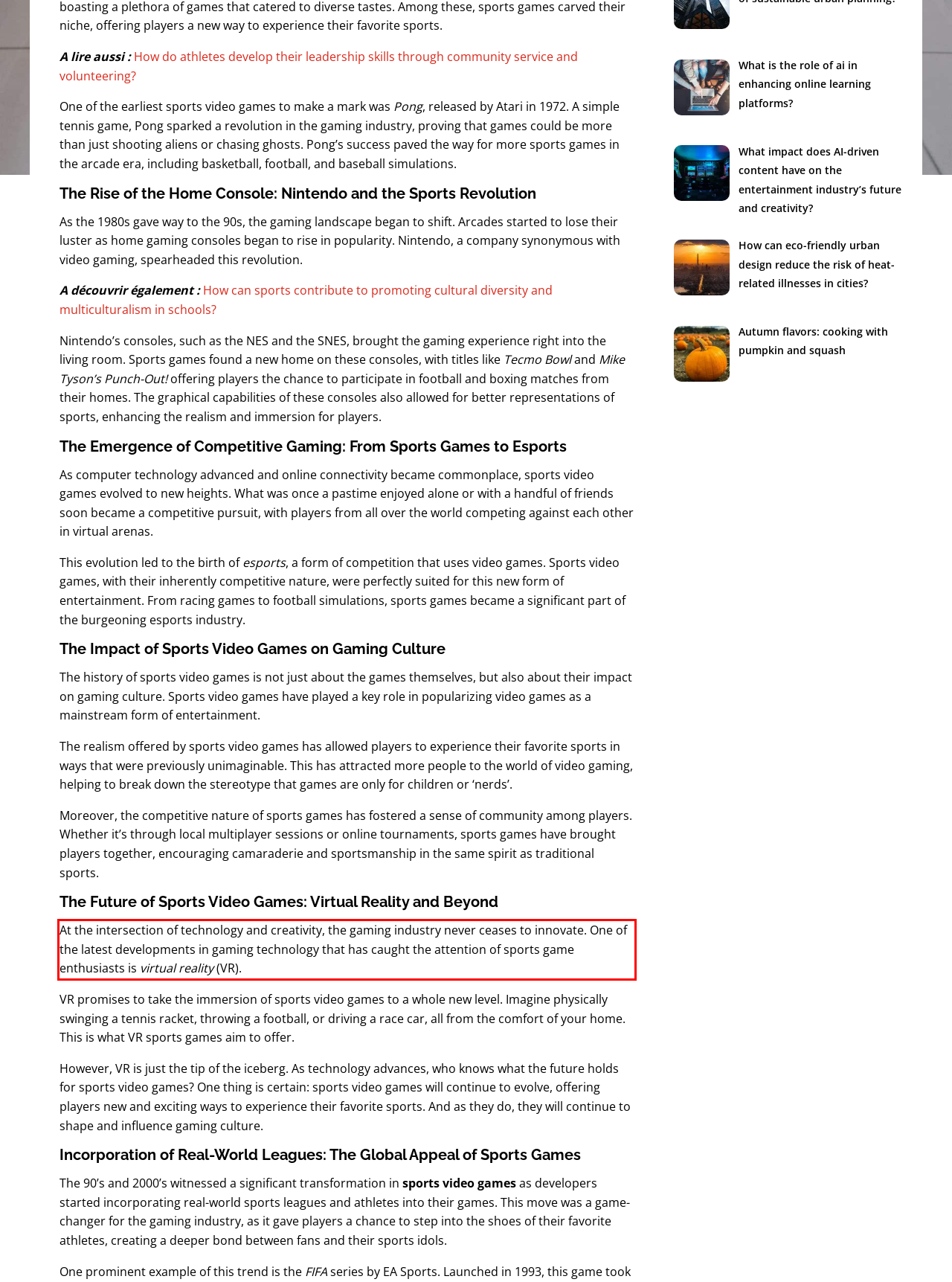Within the provided webpage screenshot, find the red rectangle bounding box and perform OCR to obtain the text content.

At the intersection of technology and creativity, the gaming industry never ceases to innovate. One of the latest developments in gaming technology that has caught the attention of sports game enthusiasts is virtual reality (VR).